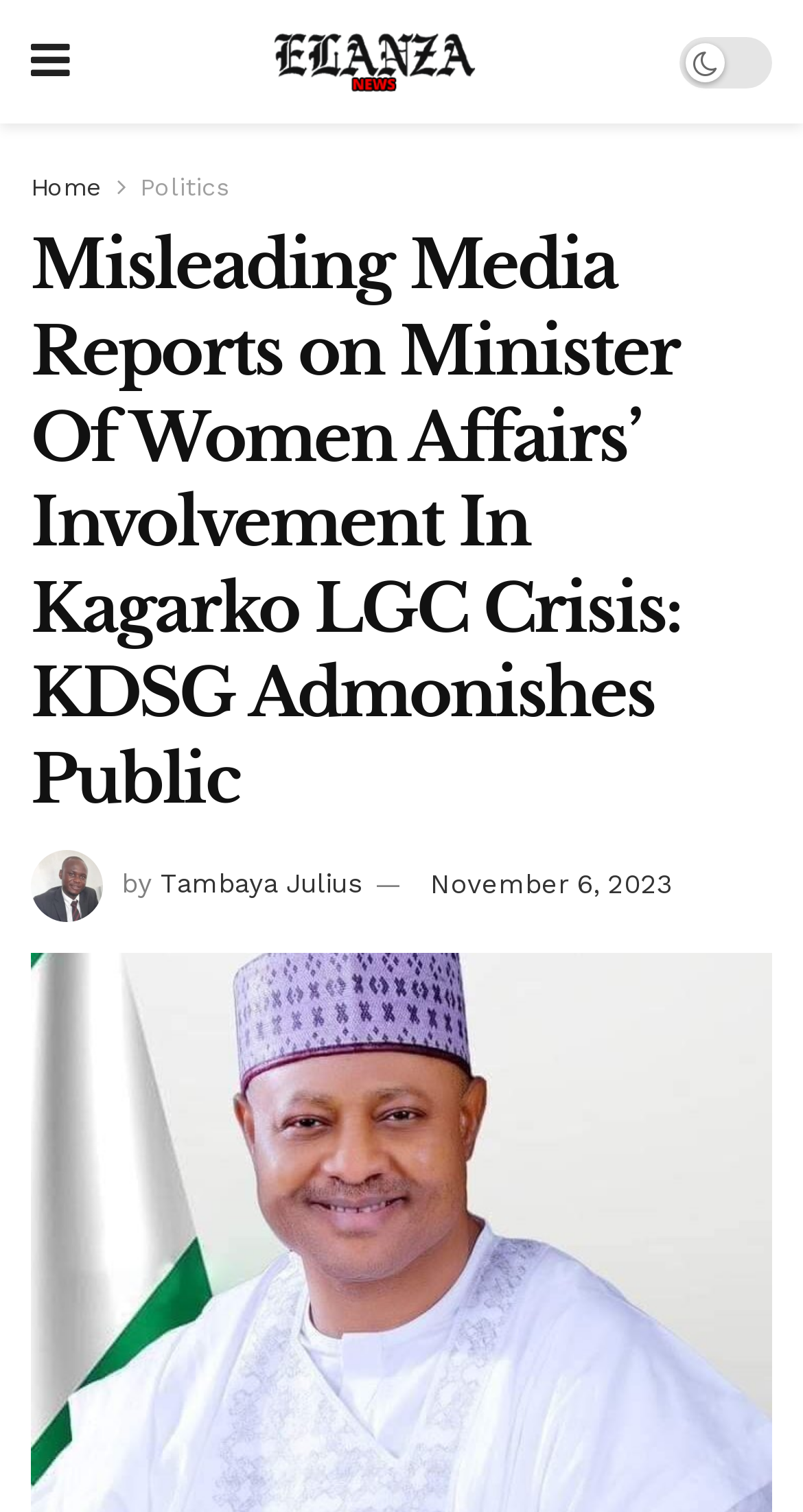Who is the author of the article?
Using the details from the image, give an elaborate explanation to answer the question.

I found the answer by looking at the link element with the text 'Tambaya Julius' and the static text 'by' next to it, which suggests that Tambaya Julius is the author of the article.